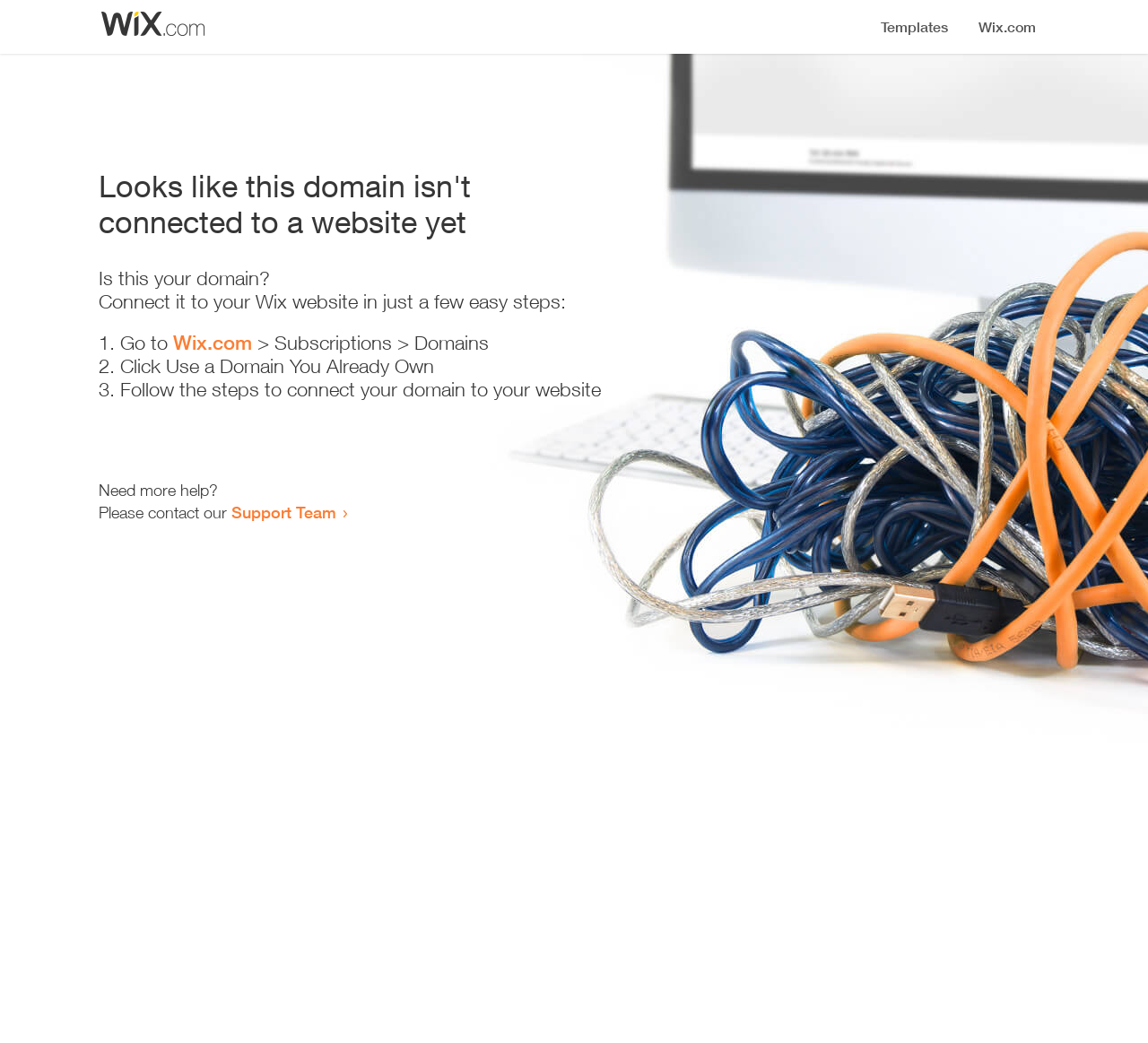Provide a thorough summary of the webpage.

The webpage appears to be an error page, indicating that a domain is not connected to a website yet. At the top, there is a small image, likely a logo or icon. Below the image, a prominent heading reads "Looks like this domain isn't connected to a website yet". 

Underneath the heading, a series of instructions are provided to connect the domain to a Wix website. The instructions are divided into three steps, each marked with a numbered list marker (1., 2., and 3.). The first step involves going to Wix.com, followed by navigating to Subscriptions and then Domains. The second step is to click "Use a Domain You Already Own", and the third step is to follow the instructions to connect the domain to the website.

Below the instructions, there is a message asking if the user needs more help, followed by an invitation to contact the Support Team via a link. The overall layout is simple and easy to follow, with clear headings and concise text guiding the user through the process of connecting their domain to a website.